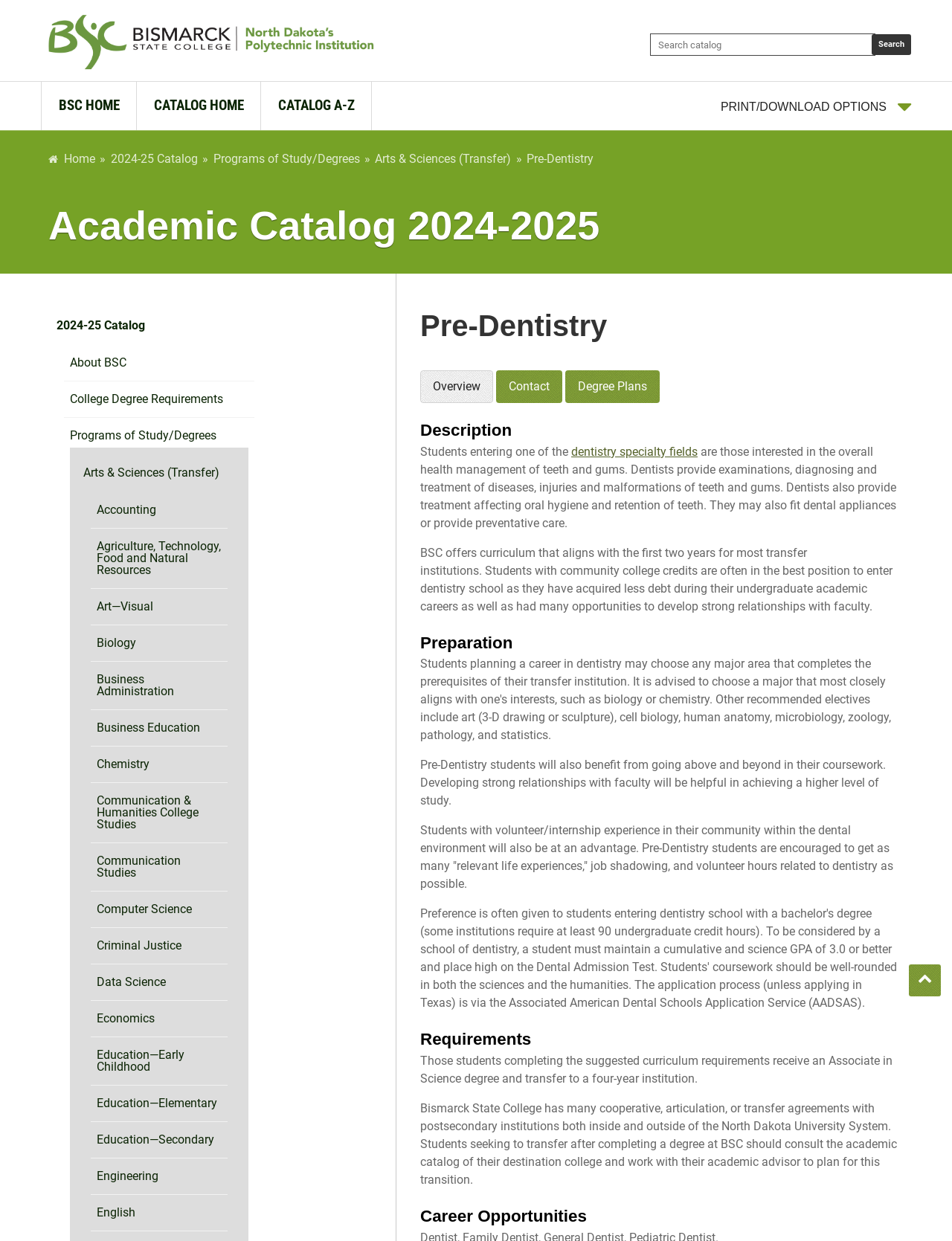Please locate the clickable area by providing the bounding box coordinates to follow this instruction: "Learn about Pre-Dentistry".

[0.441, 0.337, 0.944, 0.357]